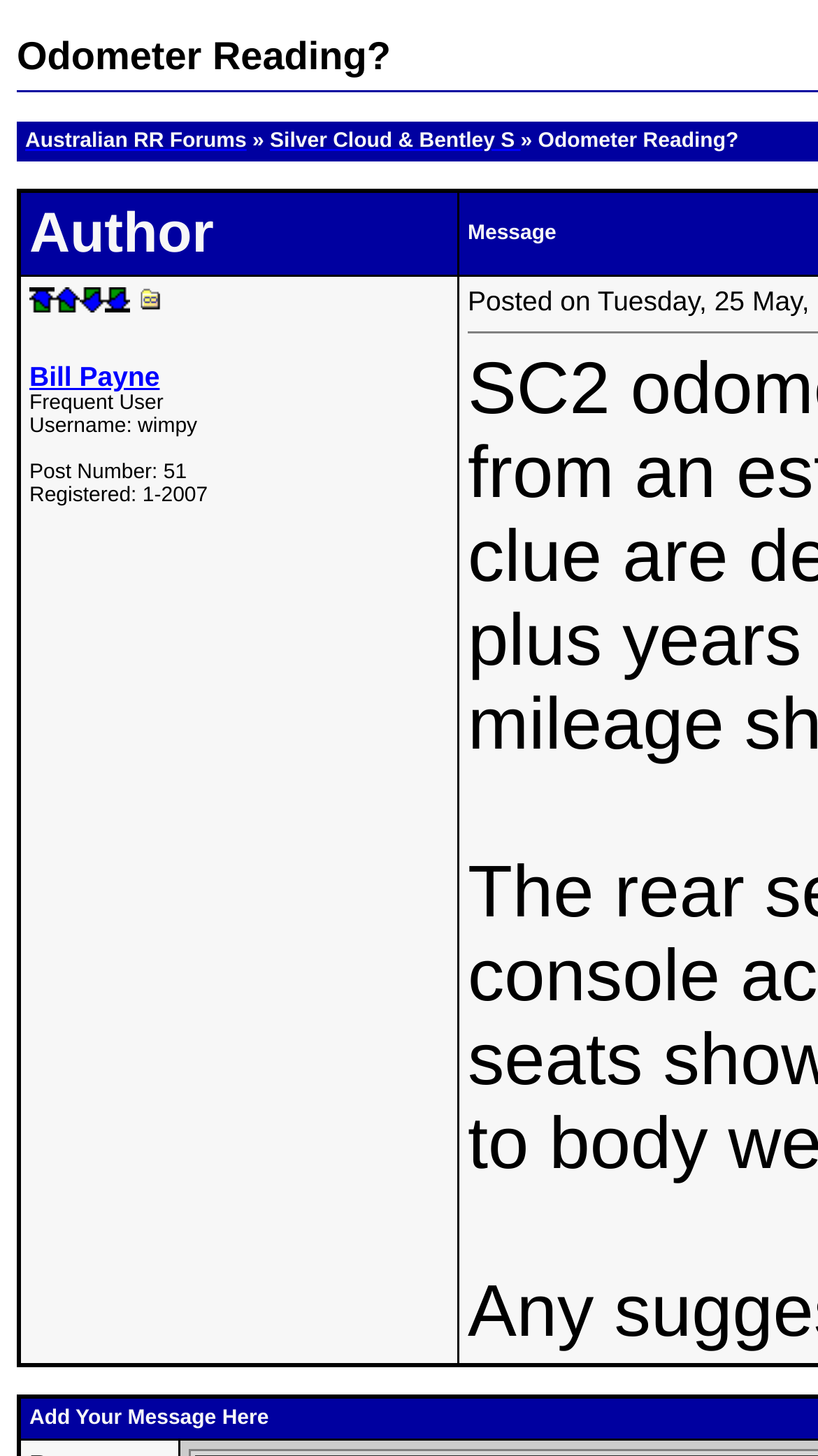Please specify the bounding box coordinates of the clickable region necessary for completing the following instruction: "Go to Silver Cloud & Bentley S page". The coordinates must consist of four float numbers between 0 and 1, i.e., [left, top, right, bottom].

[0.33, 0.089, 0.636, 0.105]